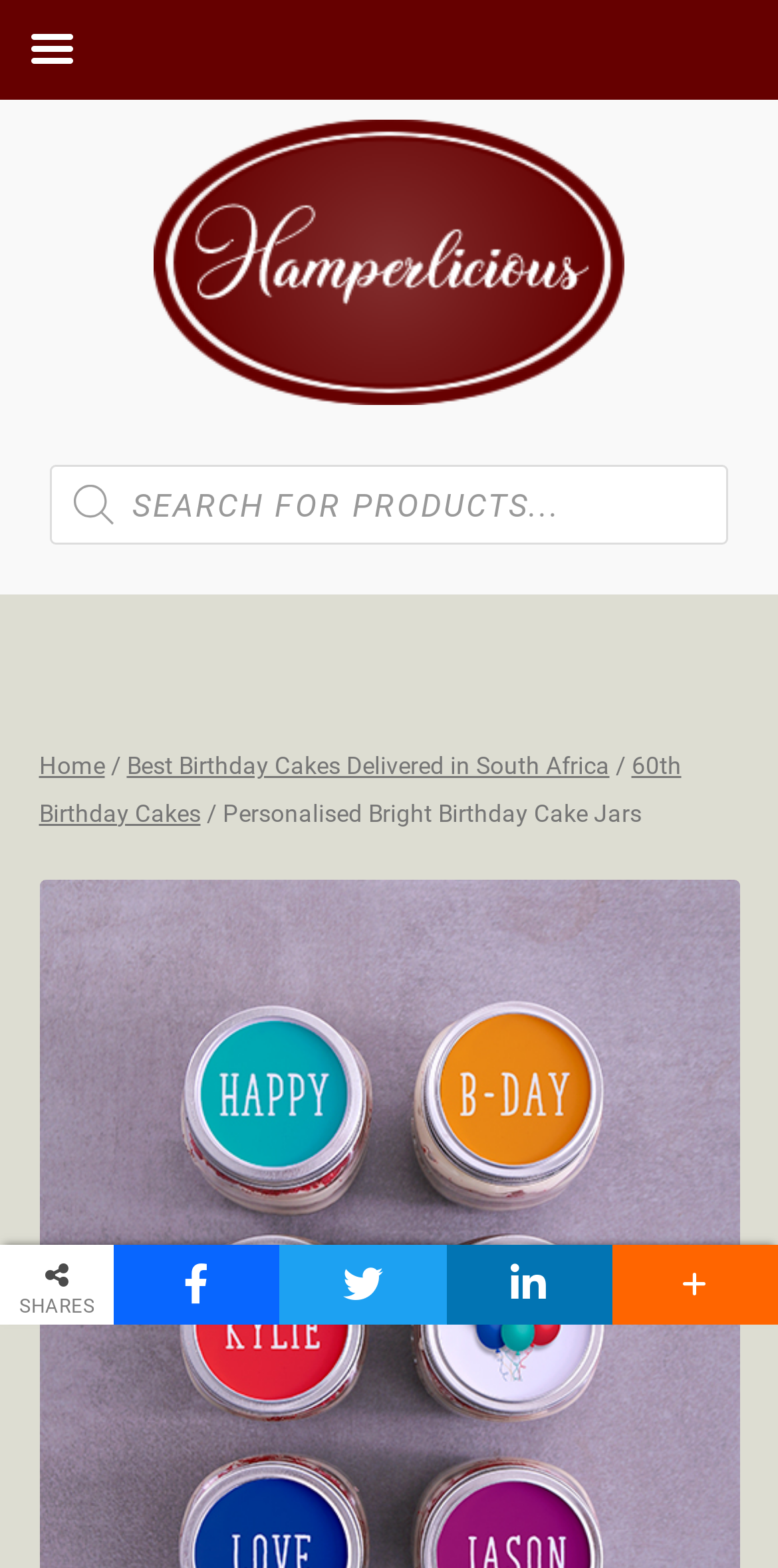Identify the bounding box coordinates for the UI element that matches this description: "60th Birthday Cakes".

[0.05, 0.48, 0.876, 0.528]